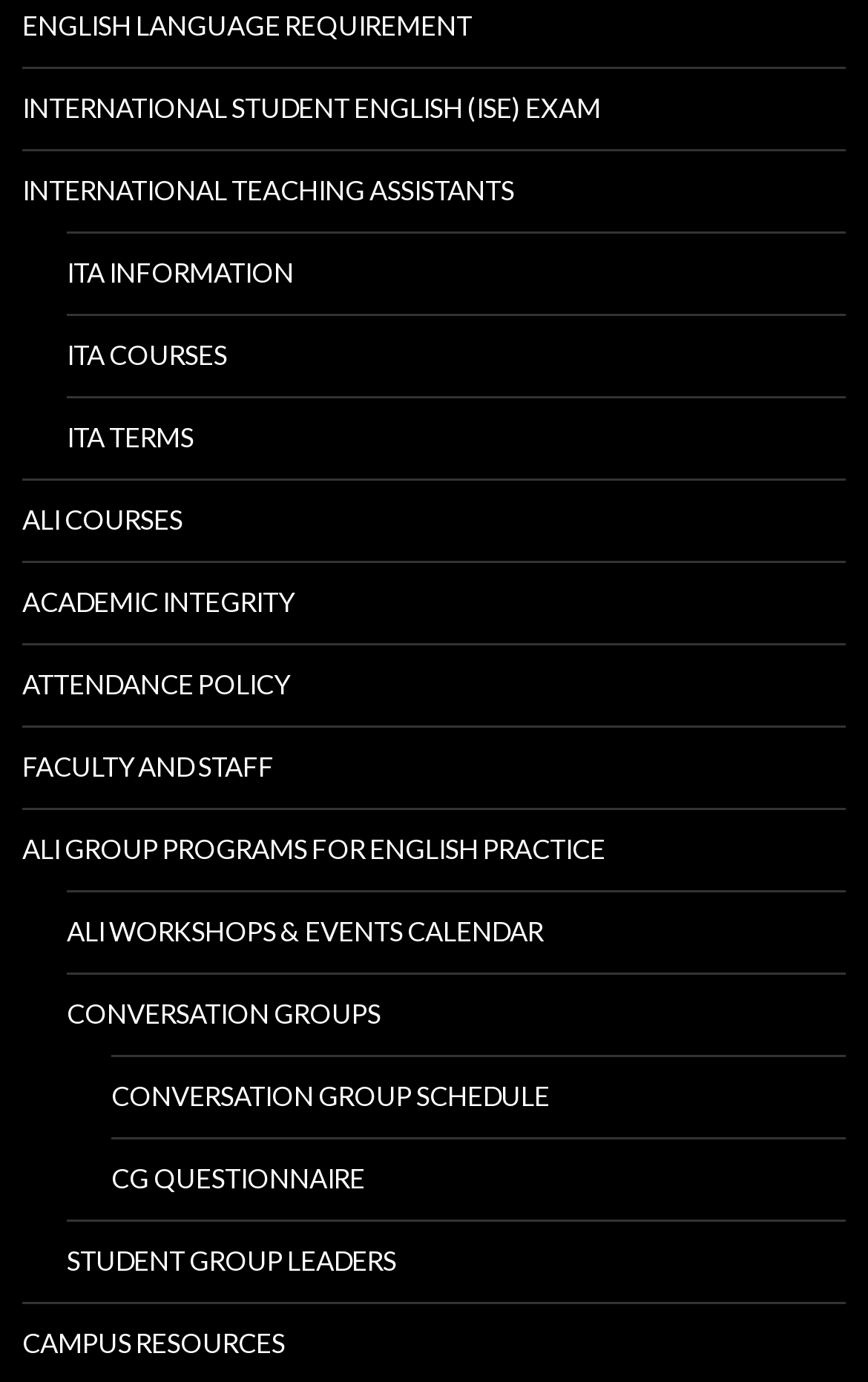Please mark the bounding box coordinates of the area that should be clicked to carry out the instruction: "Learn about ITA courses".

[0.077, 0.229, 0.974, 0.287]